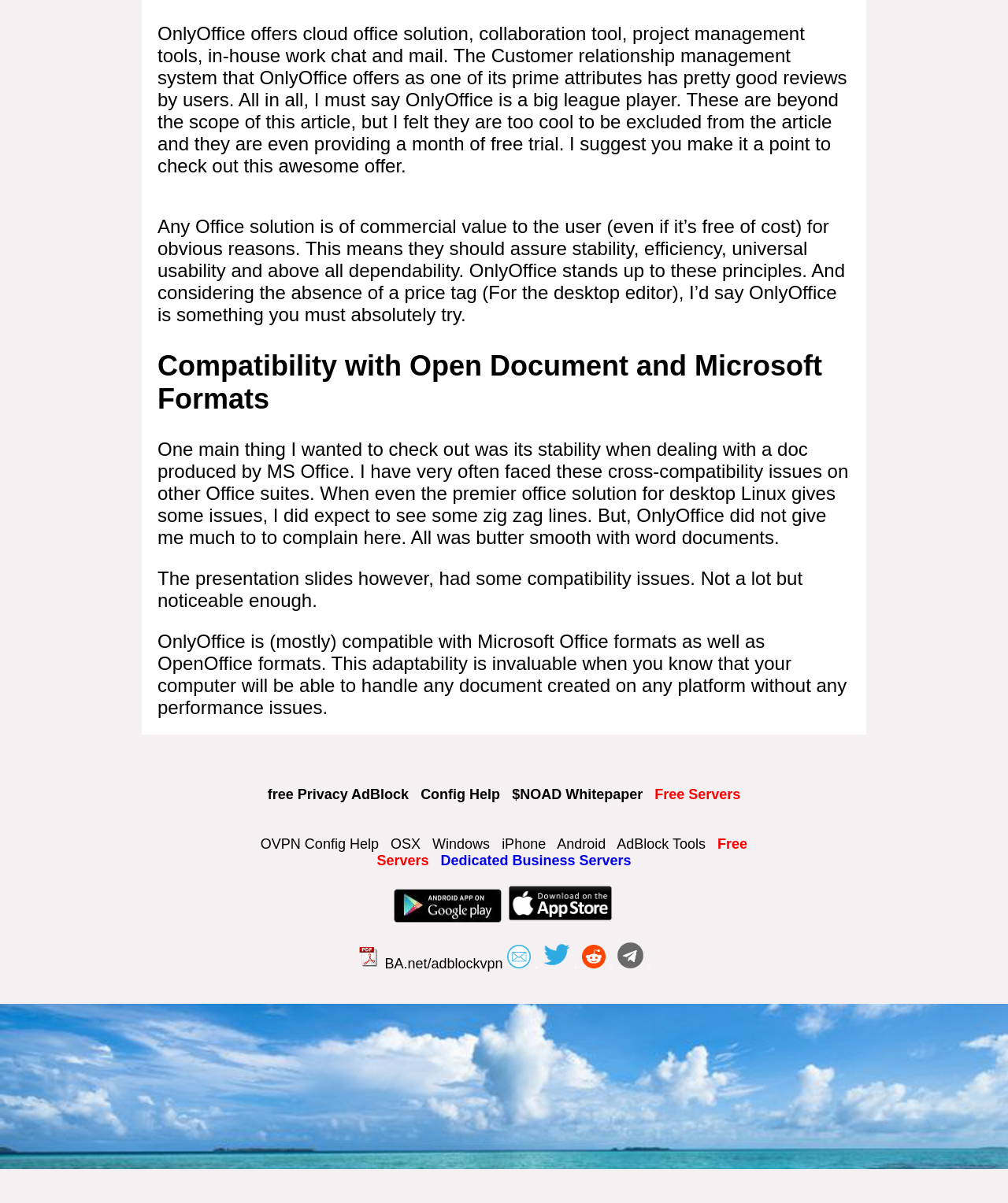Identify the bounding box of the UI element described as follows: "iPhone". Provide the coordinates as four float numbers in the range of 0 to 1 [left, top, right, bottom].

[0.498, 0.695, 0.542, 0.708]